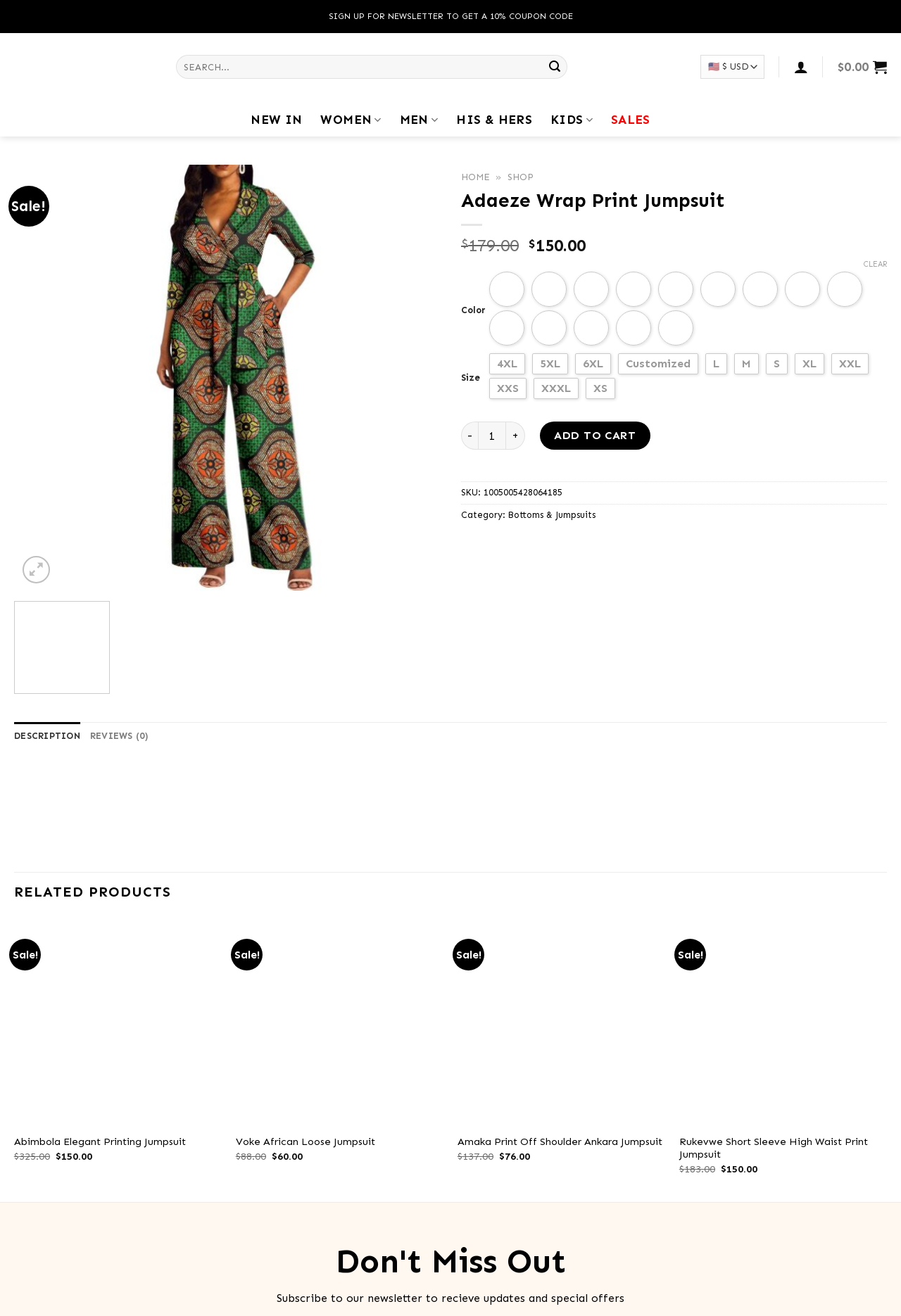Identify the coordinates of the bounding box for the element described below: "Abimbola Elegant Printing Jumpsuit". Return the coordinates as four float numbers between 0 and 1: [left, top, right, bottom].

[0.015, 0.863, 0.206, 0.873]